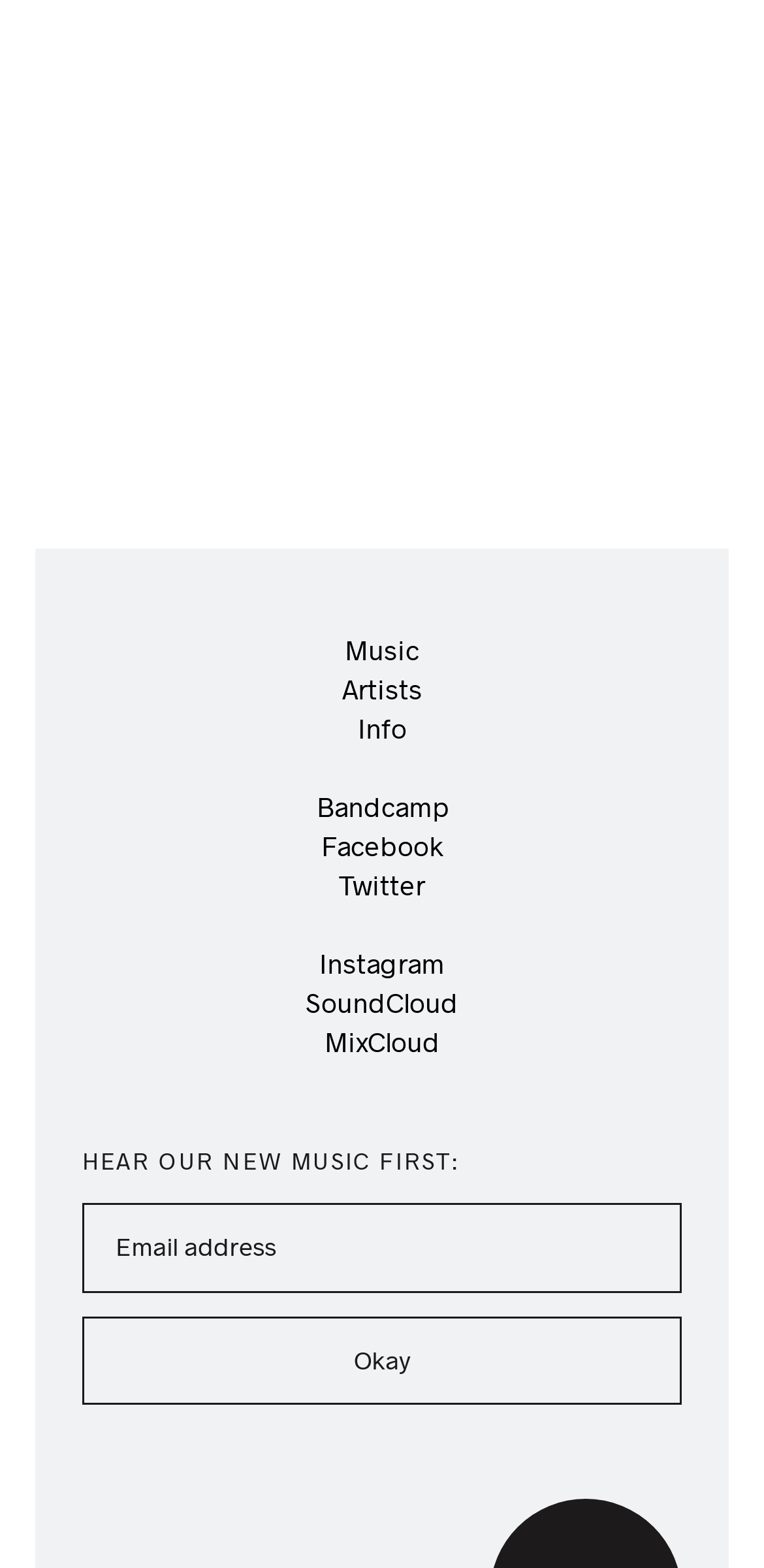Identify the bounding box for the UI element described as: "SoundCloud". Ensure the coordinates are four float numbers between 0 and 1, formatted as [left, top, right, bottom].

[0.4, 0.629, 0.6, 0.65]